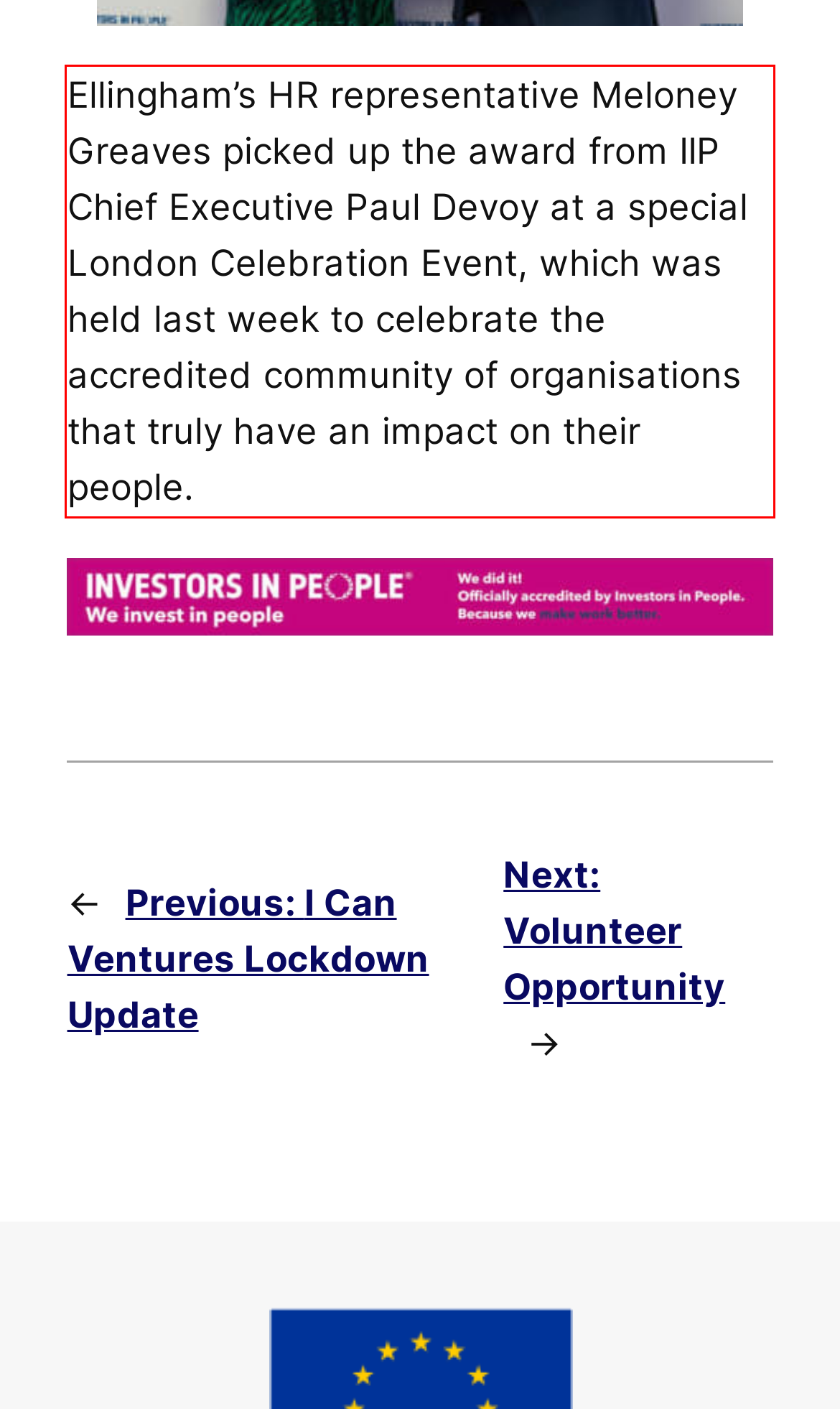Examine the webpage screenshot, find the red bounding box, and extract the text content within this marked area.

Ellingham’s HR representative Meloney Greaves picked up the award from IIP Chief Executive Paul Devoy at a special London Celebration Event, which was held last week to celebrate the accredited community of organisations that truly have an impact on their people.